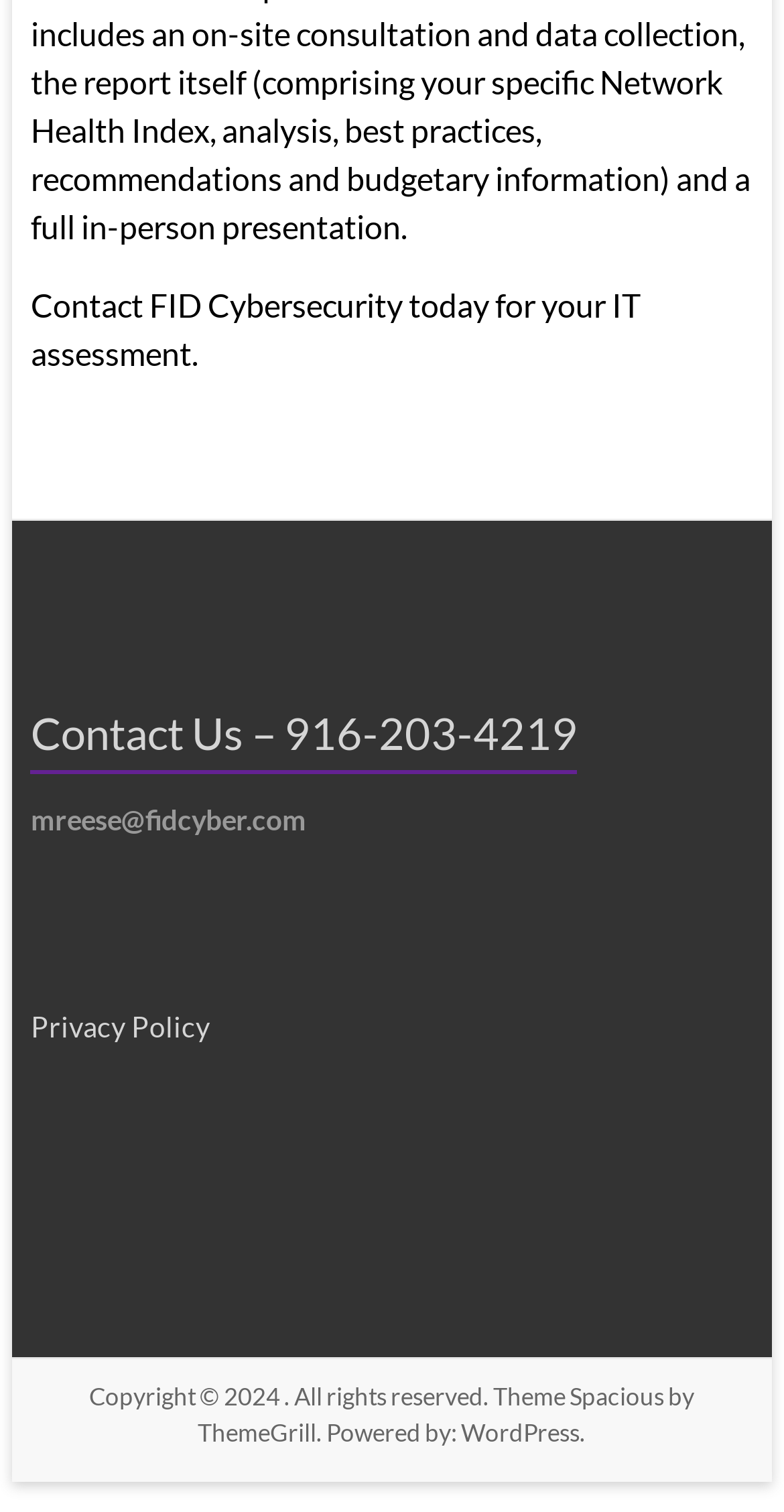What is the platform that powers the website?
Using the image as a reference, answer with just one word or a short phrase.

WordPress